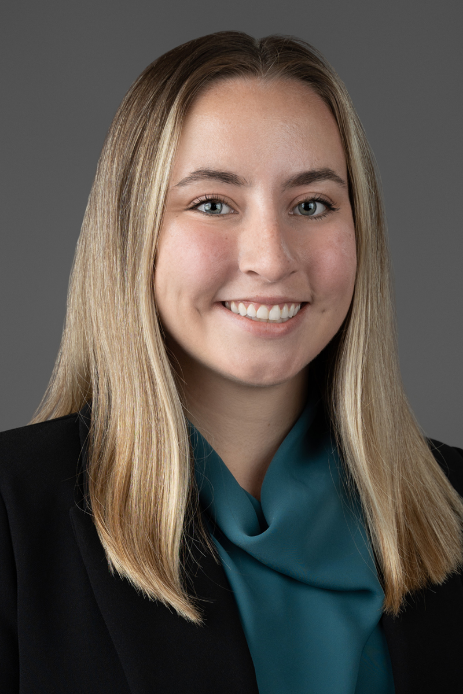Please respond in a single word or phrase: 
What is the color of the blouse Megan is wearing?

Teal